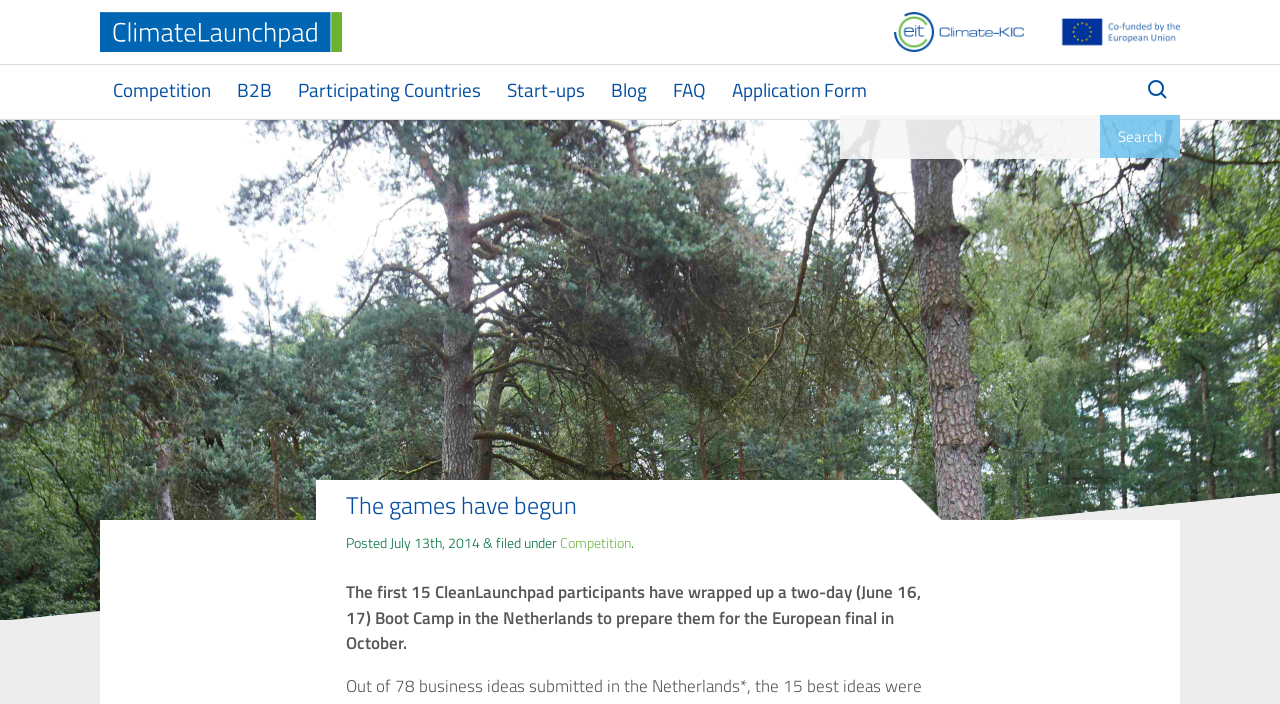Please respond to the question with a concise word or phrase:
What is the function of the search bar?

Search the website